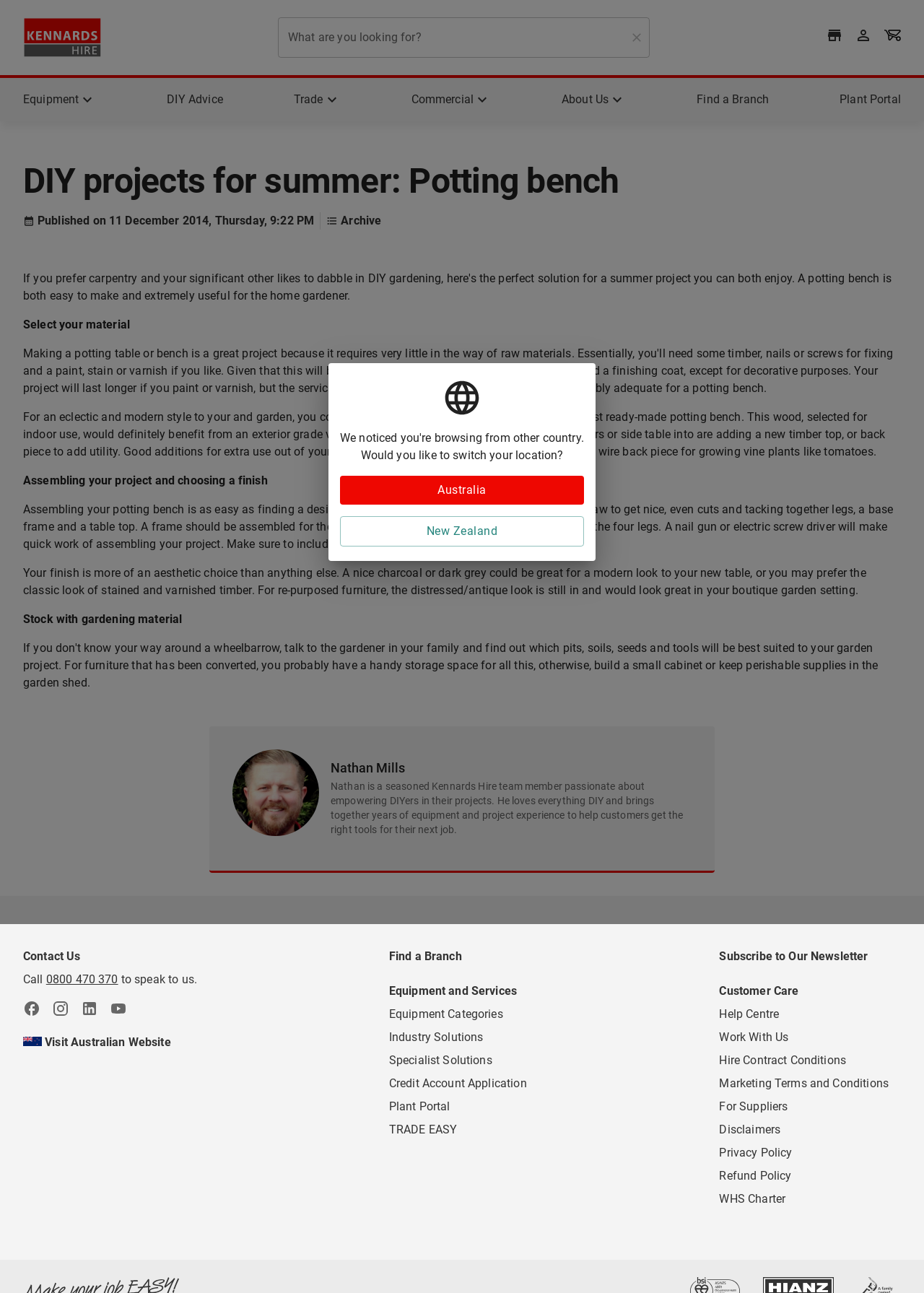Determine the bounding box coordinates for the HTML element described here: "Australia".

[0.368, 0.368, 0.632, 0.39]